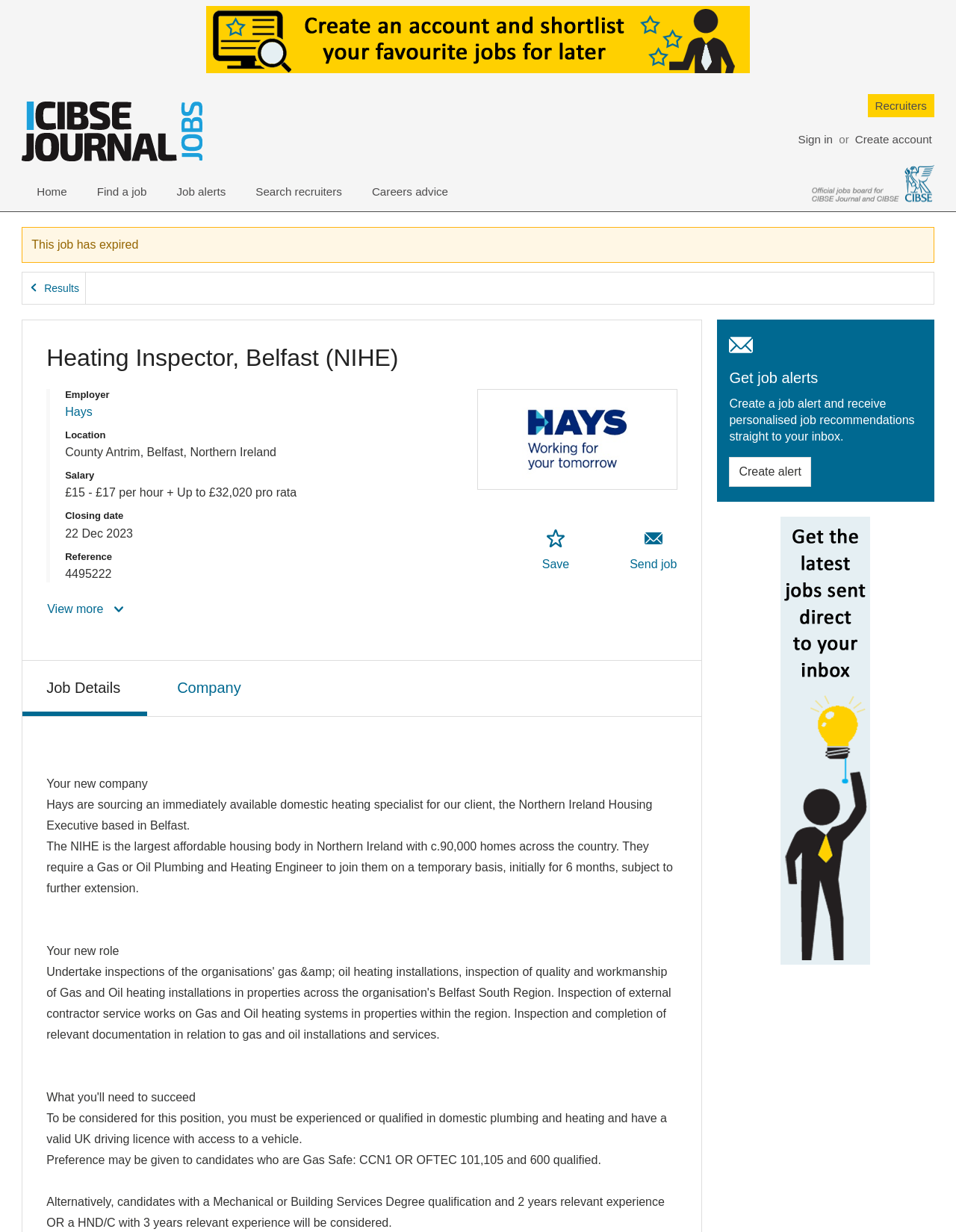Give a one-word or phrase response to the following question: What is the purpose of the 'Save job' button?

To add the job to shortlist